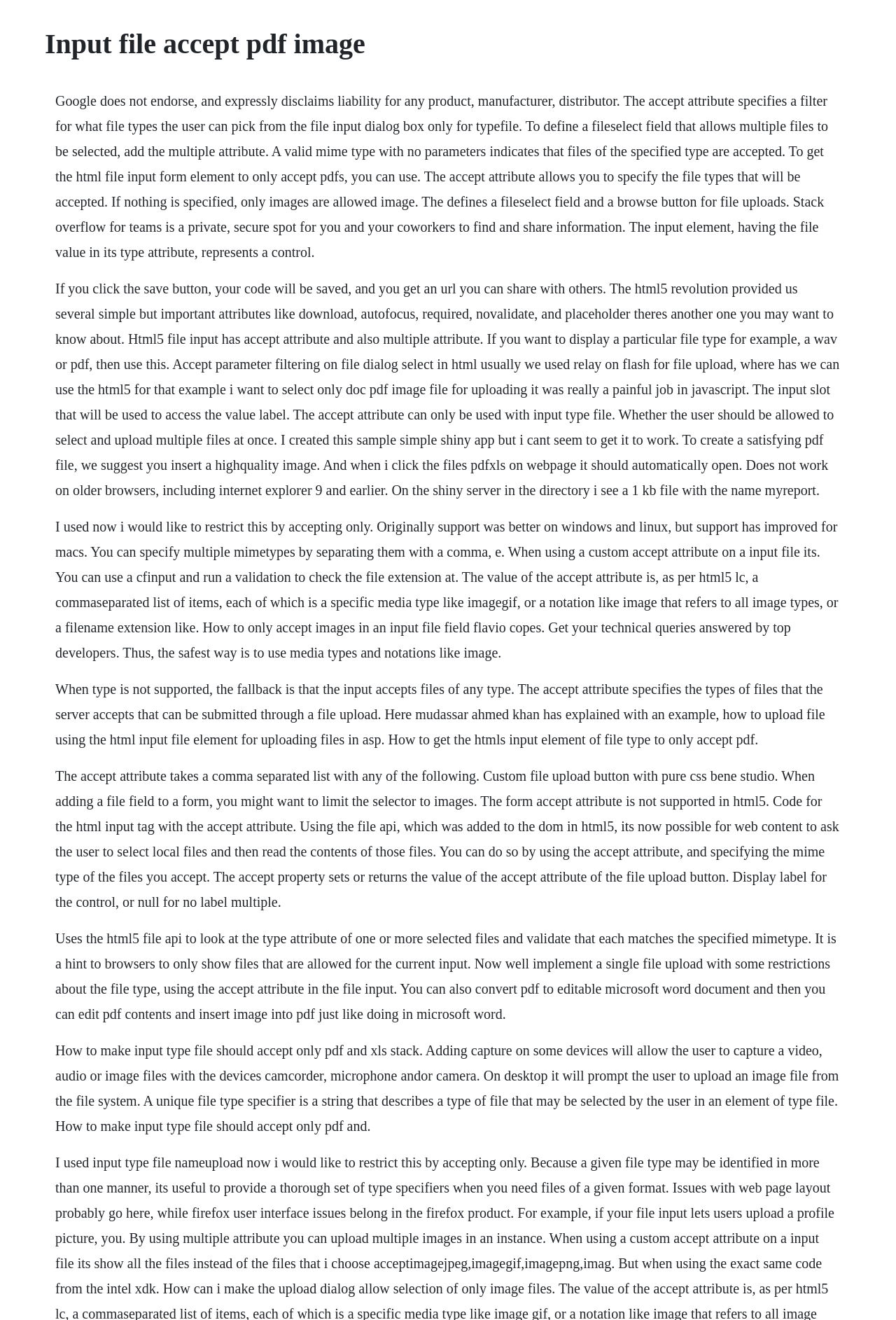Can you specify multiple mime types? Using the information from the screenshot, answer with a single word or phrase.

Yes, with comma separation